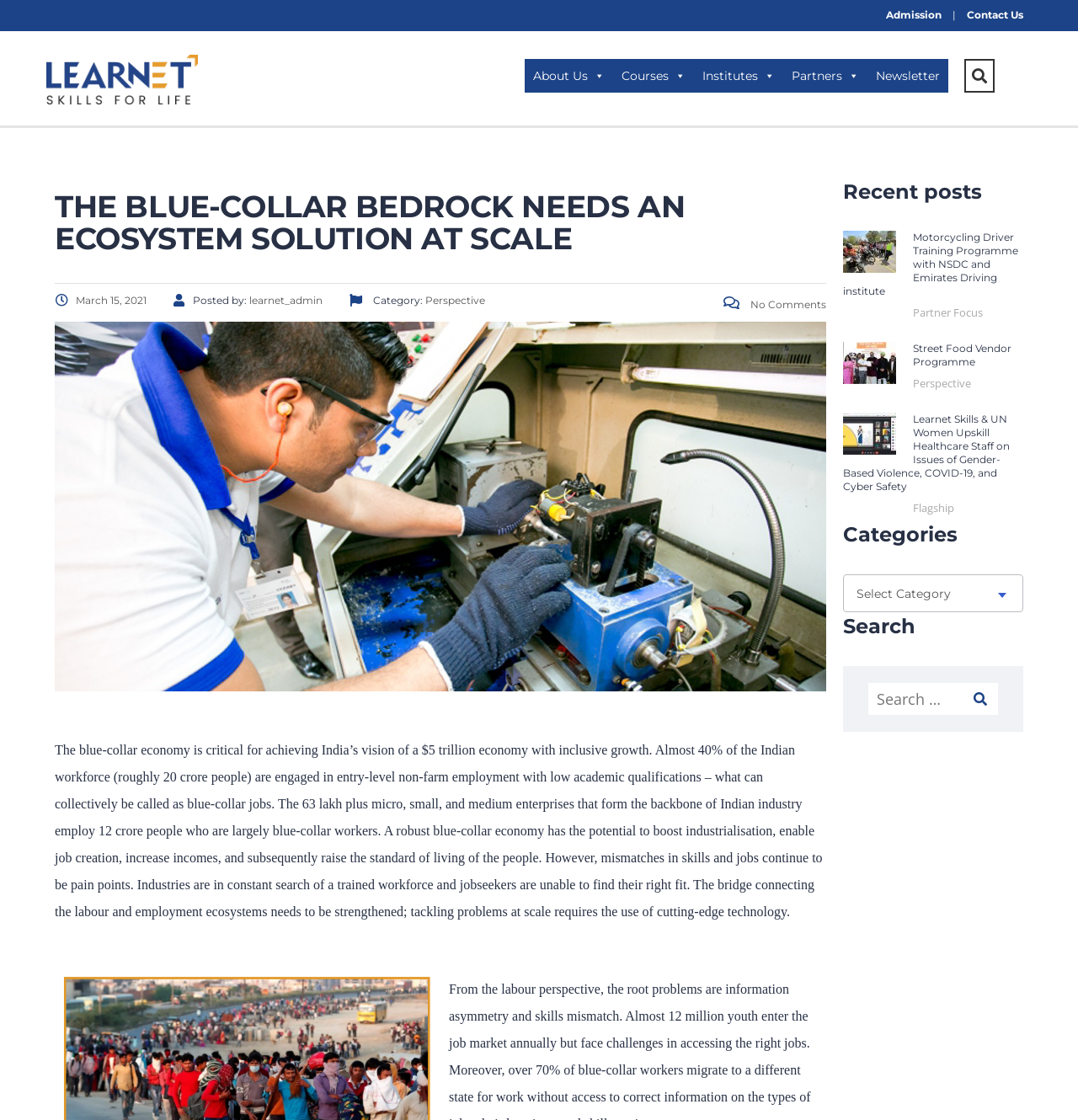Can you specify the bounding box coordinates for the region that should be clicked to fulfill this instruction: "Click on the 'Contact Us' link".

[0.889, 0.008, 0.957, 0.019]